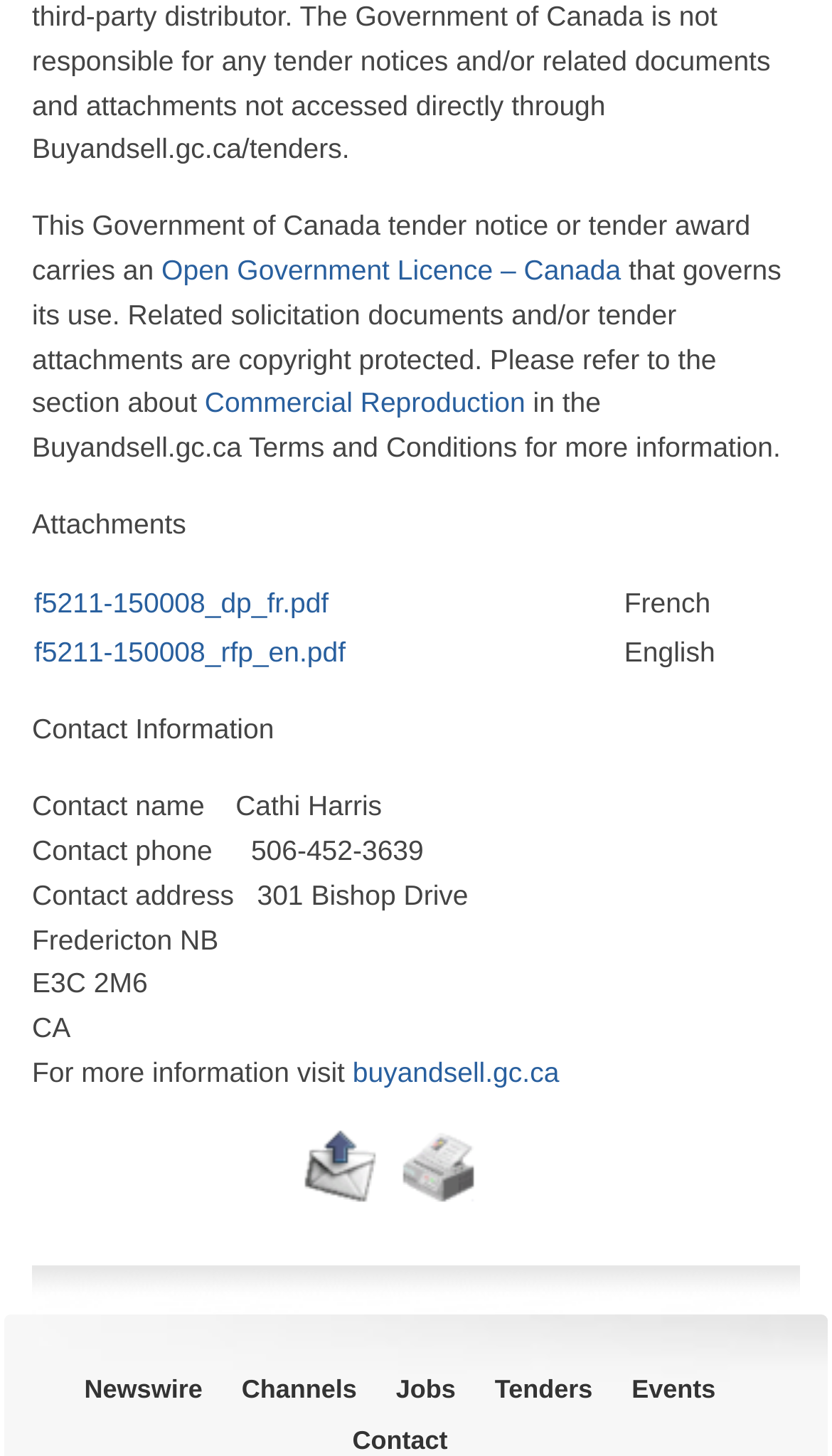Determine the bounding box coordinates of the clickable element to achieve the following action: 'Visit the buyandsell.gc.ca website'. Provide the coordinates as four float values between 0 and 1, formatted as [left, top, right, bottom].

[0.424, 0.725, 0.672, 0.747]